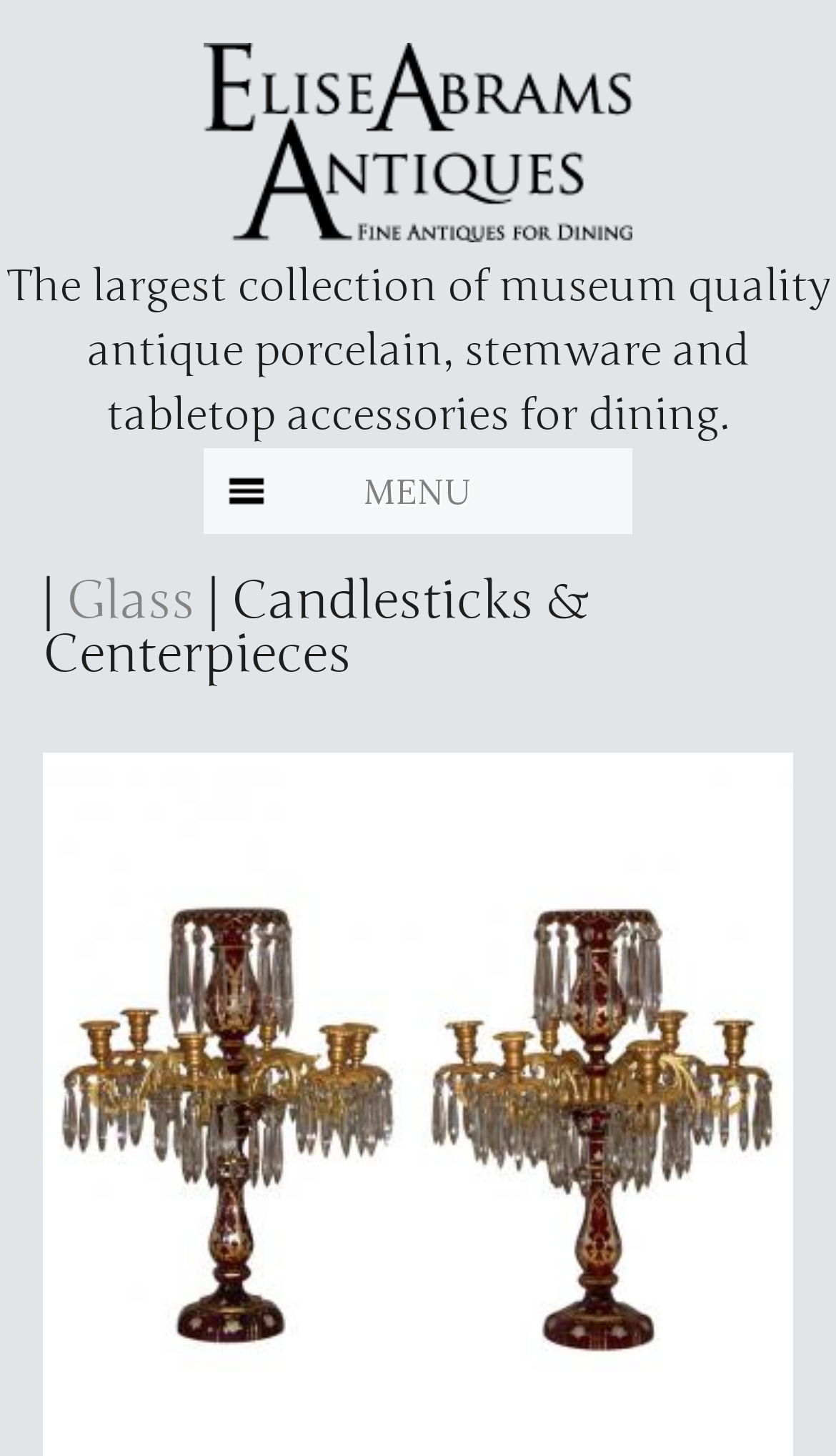Generate a comprehensive description of the contents of the webpage.

This webpage is about Elise Abrams Antiques, featuring a pair of hand-blown ruby crystal 6-arm candelabra with bronze d'ore bobeches and hanging prisms. At the top left corner, there is a link to skip to the main content. Next to it, on the top center, is the logo of Elise Abrams Antiques, accompanied by an image. 

Below the logo, there are two headings. The first one is the title of the webpage, "Elise Abrams Antiques", and the second one describes the company as having the largest collection of museum-quality antique porcelain, stemware, and tabletop accessories for dining.

On the top right side, there is a "MENU" button. Below it, there is a navigation section that shows the current location, "You are here", with a breadcrumb trail. The trail starts with "Glass", followed by "Candlesticks & Centerpieces", which is the current page.